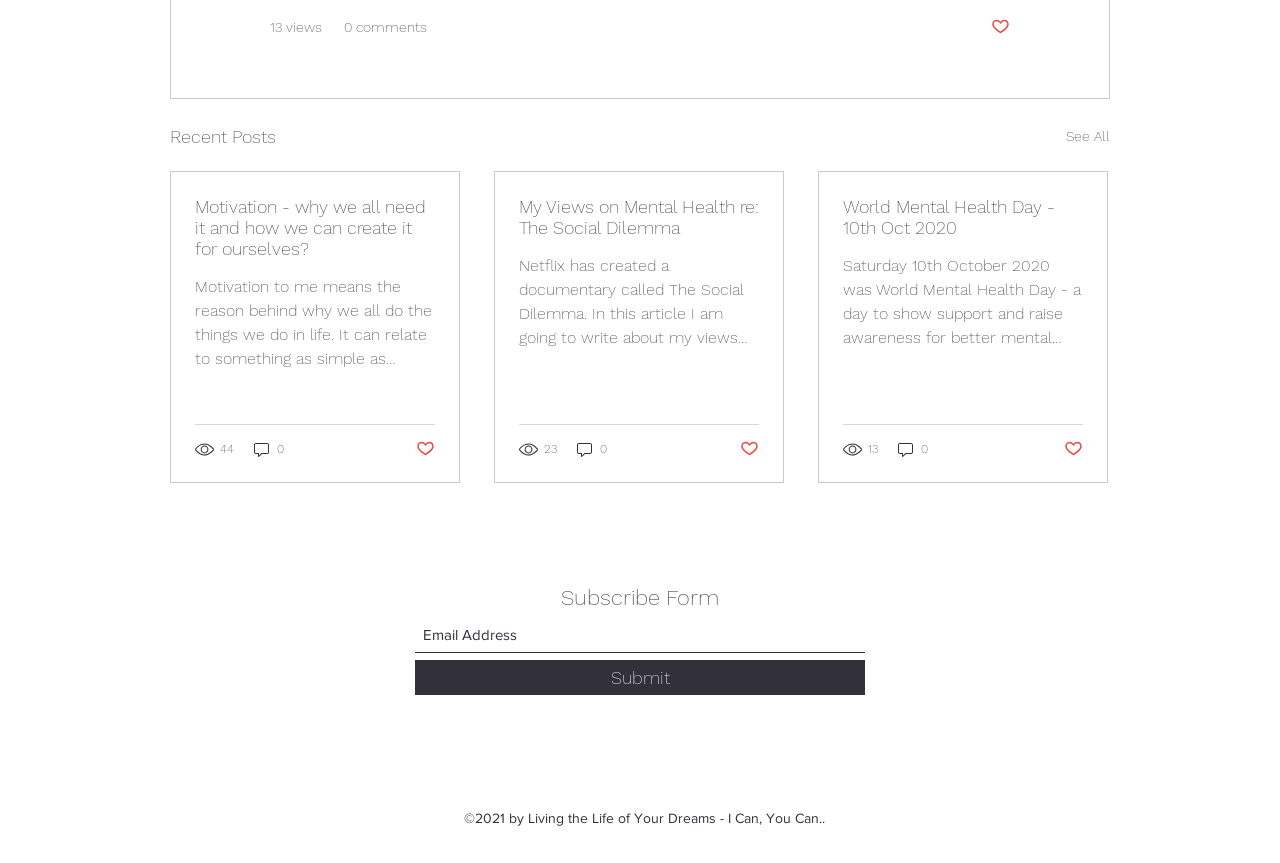Please determine the bounding box coordinates of the section I need to click to accomplish this instruction: "Enter email address in the 'Email Address' field".

[0.324, 0.716, 0.676, 0.757]